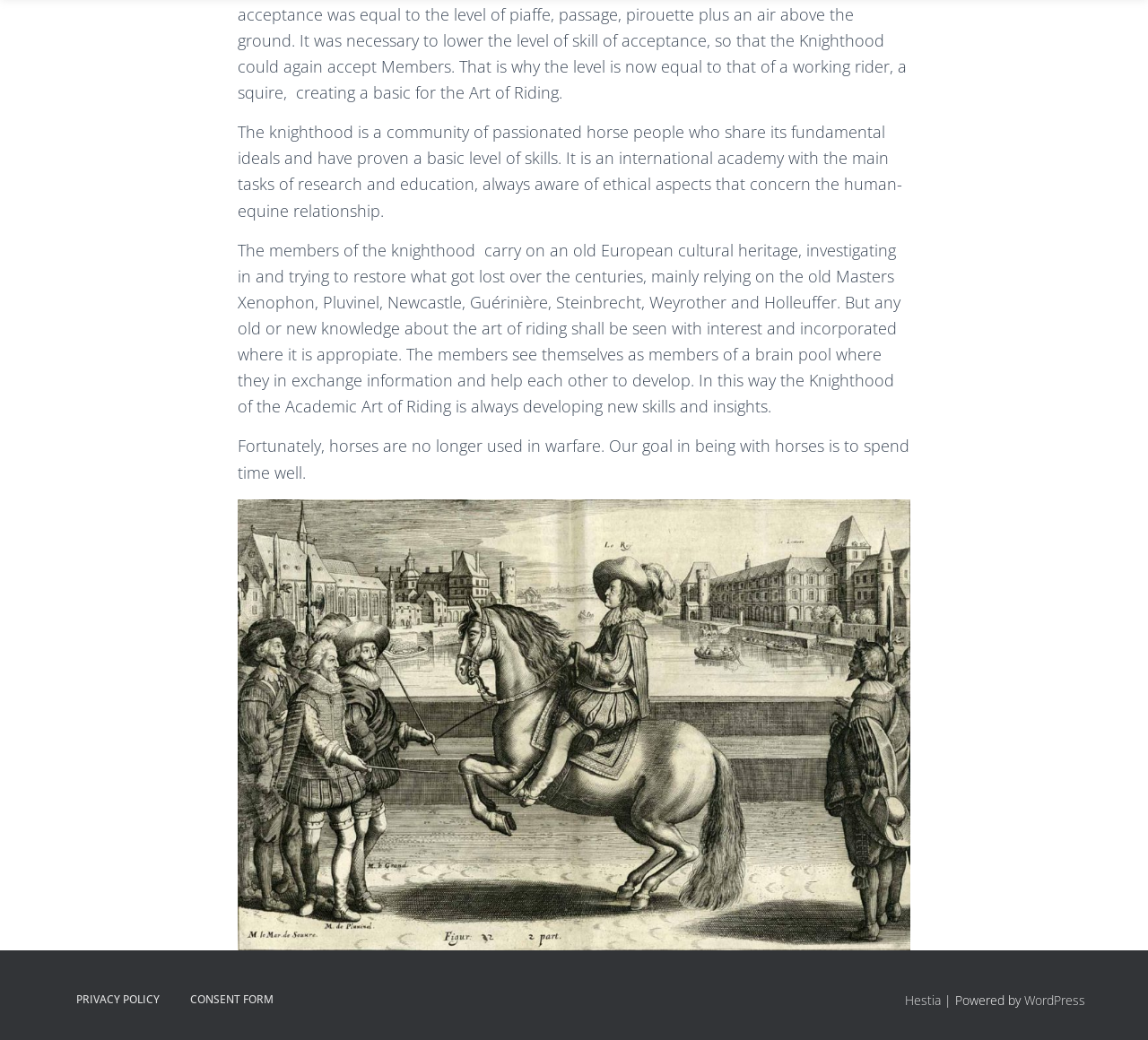Provide a short answer using a single word or phrase for the following question: 
What is the bounding box coordinate of the 'PRIVACY POLICY' link?

[0.055, 0.939, 0.151, 0.982]